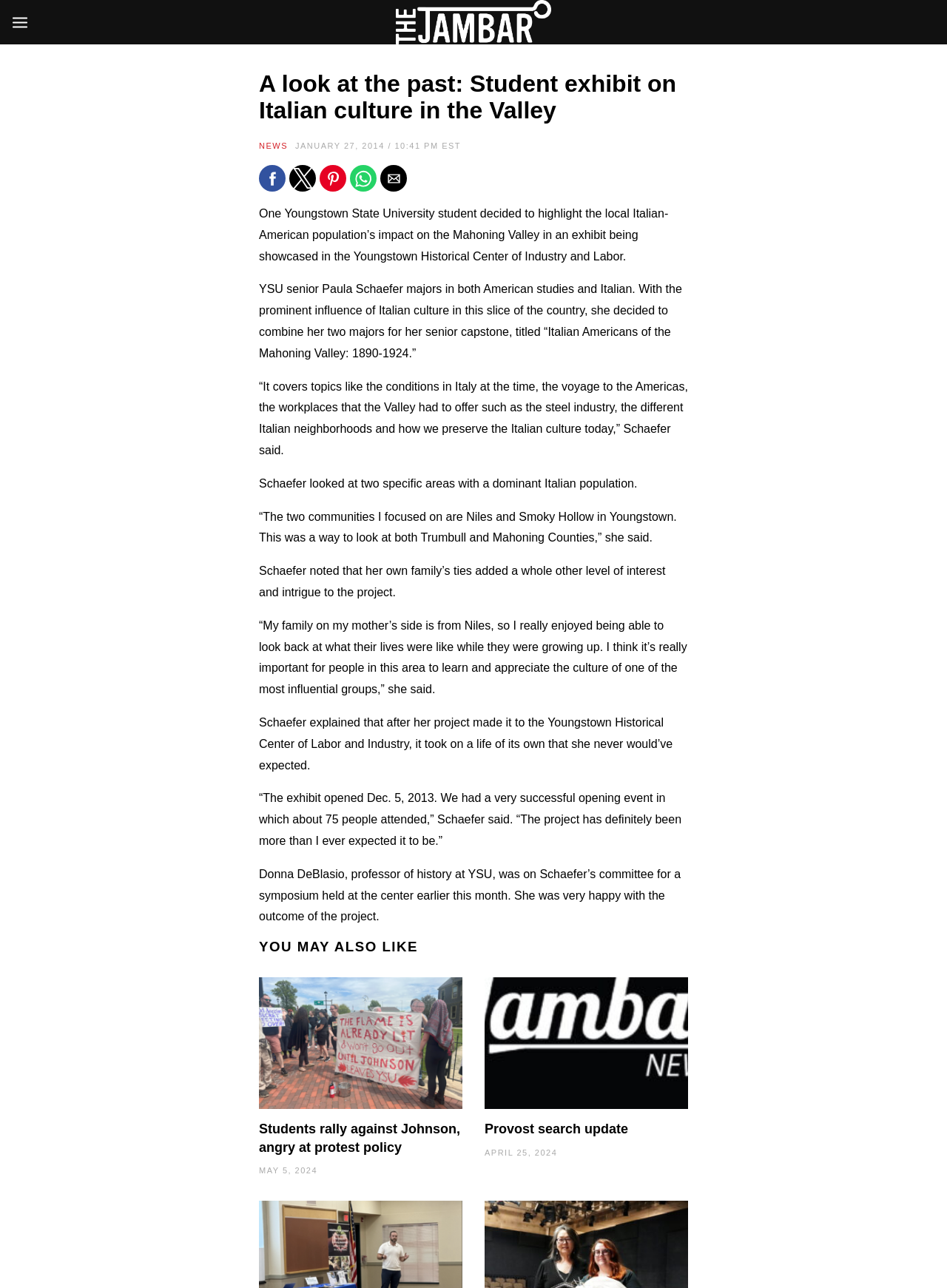What is the name of the student who created the exhibit?
Make sure to answer the question with a detailed and comprehensive explanation.

I found the name of the student by reading the article text which mentions 'YSU senior Paula Schaefer majors in both American studies and Italian'.